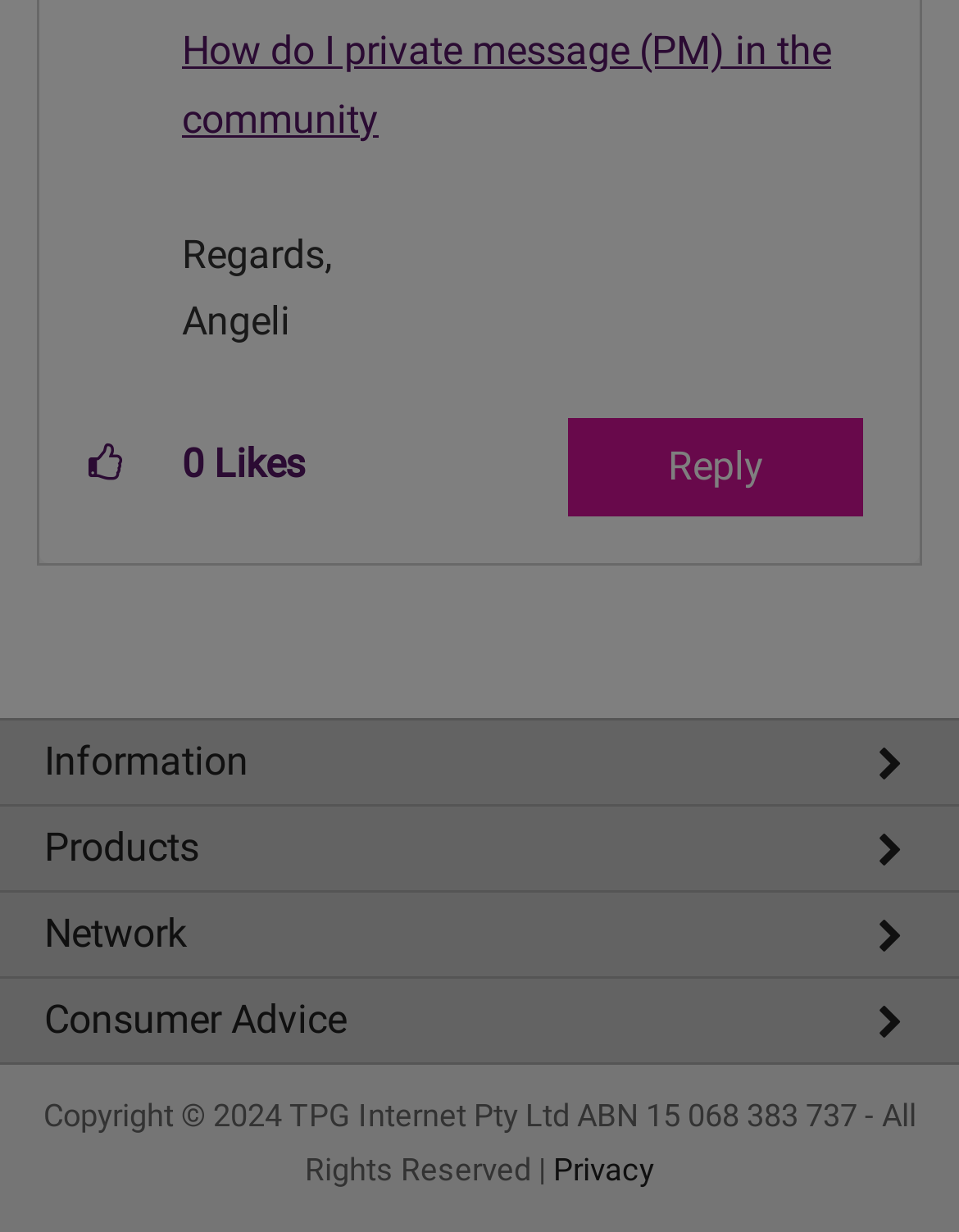Provide your answer to the question using just one word or phrase: What is the purpose of the button below the post?

Give kudos to this post